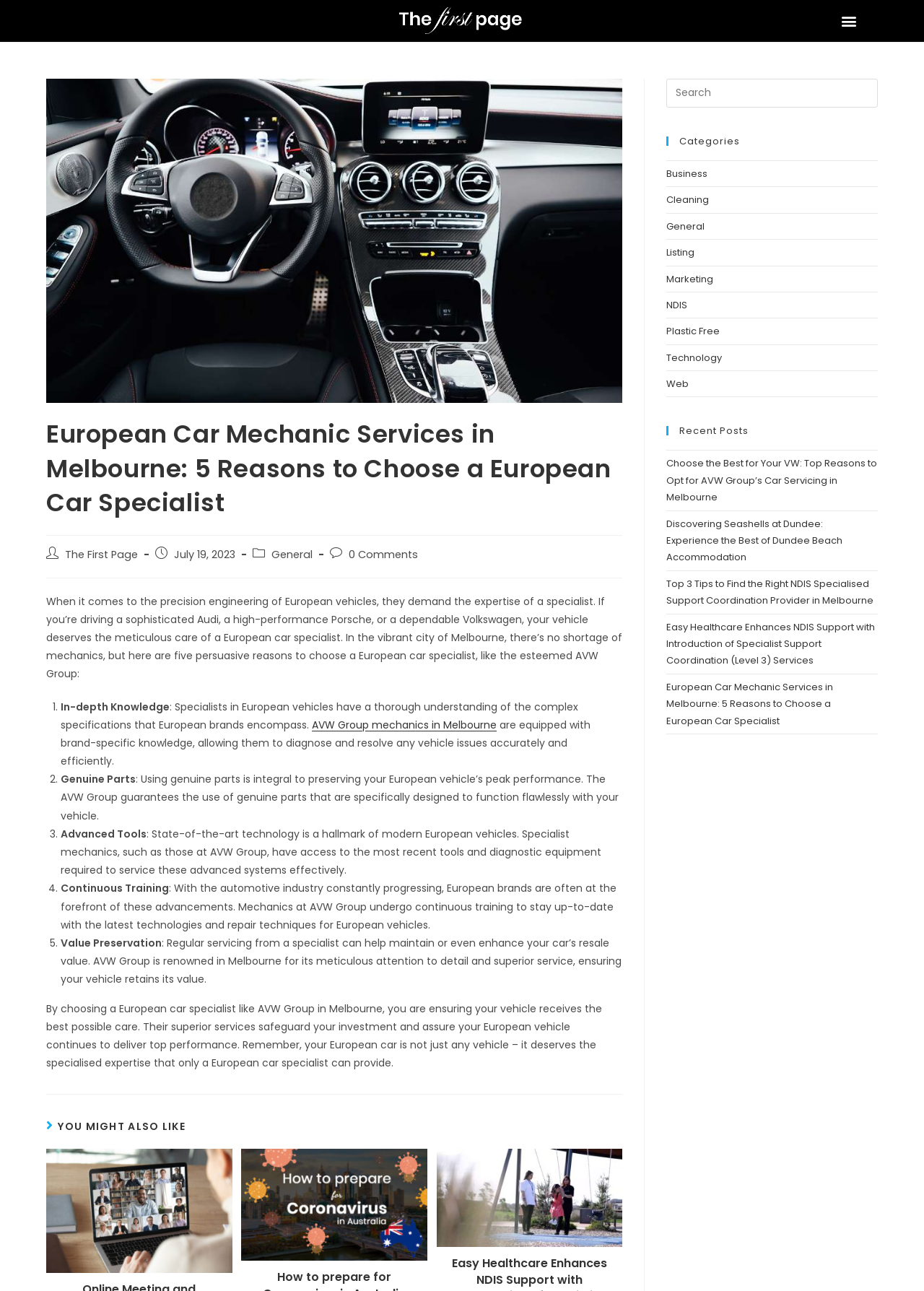Please give the bounding box coordinates of the area that should be clicked to fulfill the following instruction: "Read more about the article Online Meeting and Collaboration Tools Helps you to Work Remotely". The coordinates should be in the format of four float numbers from 0 to 1, i.e., [left, top, right, bottom].

[0.05, 0.89, 0.251, 0.986]